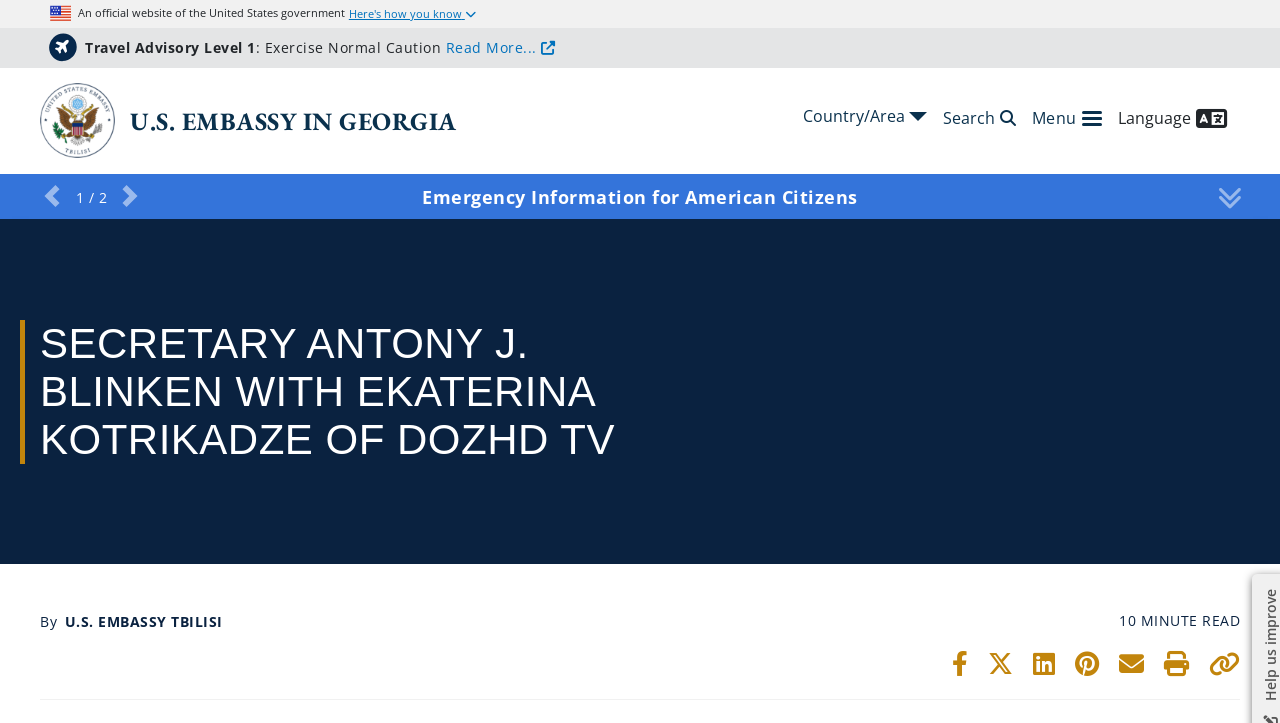Locate the bounding box coordinates of the element I should click to achieve the following instruction: "Open the search box".

[0.736, 0.148, 0.793, 0.178]